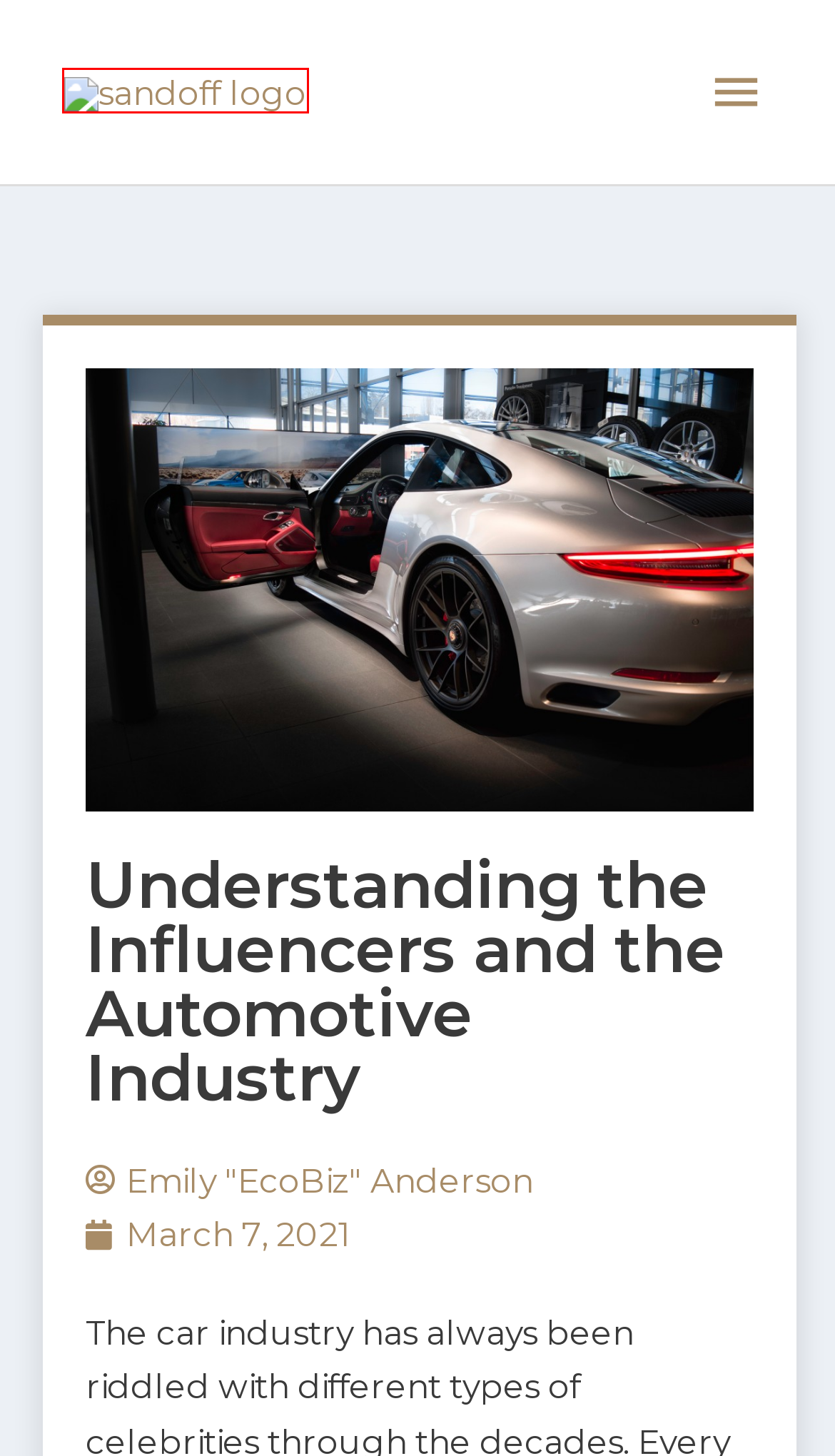Evaluate the webpage screenshot and identify the element within the red bounding box. Select the webpage description that best fits the new webpage after clicking the highlighted element. Here are the candidates:
A. Office Organization Ideas for the Budget Conscious Employer | Sandoff
B. Sandoff: Your go-to source for business and finance insights.
C. The Truth behind the Loretto Chapel Staircase | Sandoff
D. Best Practices You Should Implement in Your Recruitment Process - Sandoff
E. What's the Average Cost of a Heated Driveway Installation in Utah? | Sandoff
F. Auto Finance Archives - Sandoff
G. Home Finance Archives - Sandoff
H. March 7, 2021 - Sandoff

B